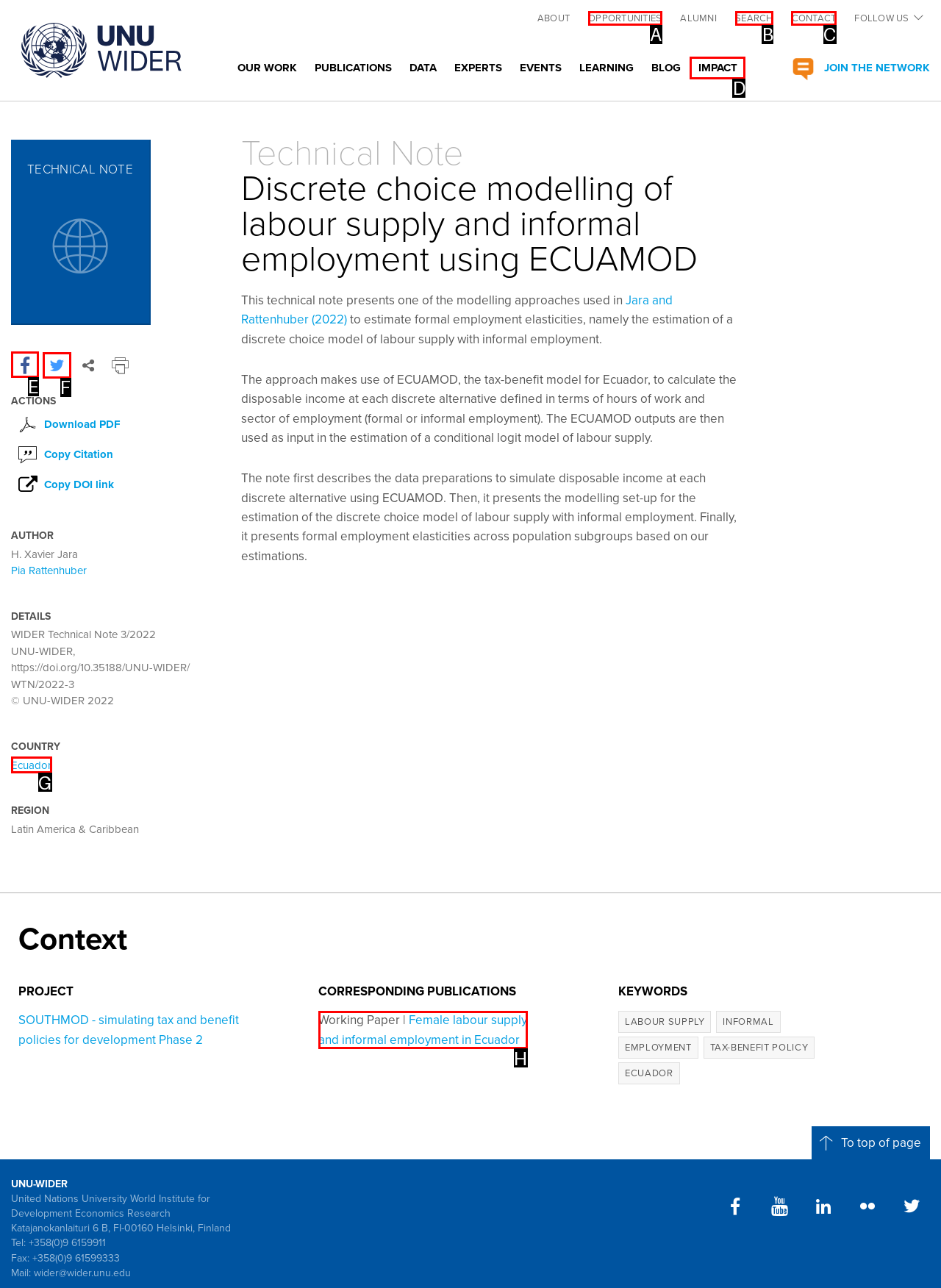Tell me the letter of the UI element I should click to accomplish the task: Follow UNU-WIDER on Facebook based on the choices provided in the screenshot.

E